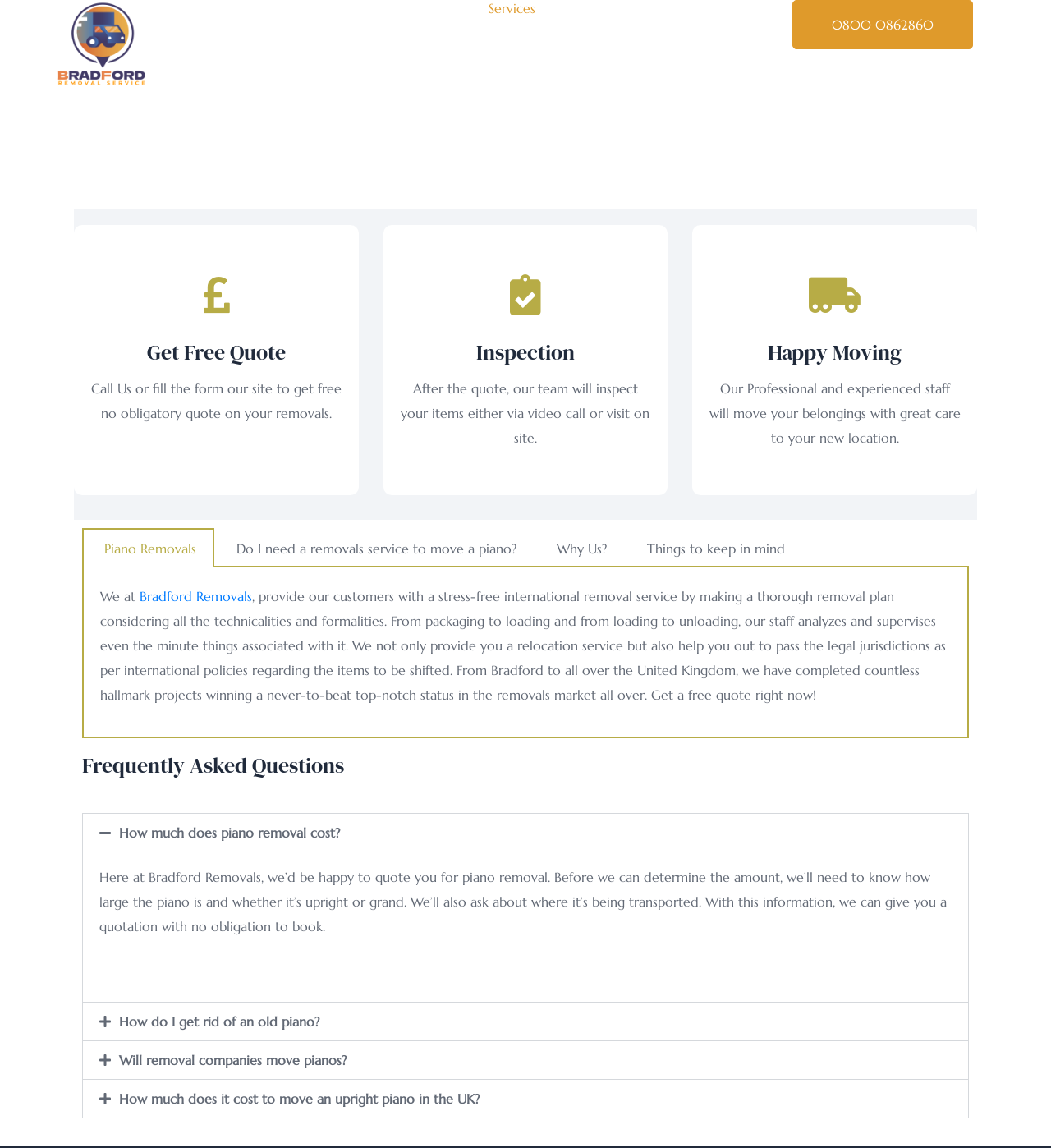Using the information shown in the image, answer the question with as much detail as possible: How many tabs are there in the tablist?

The tablist has four tabs: 'Piano Removals', 'Do I need a removals service to move a piano?', 'Why Us?', and 'Things to keep in mind' with the bounding box coordinates [0.078, 0.46, 0.922, 0.494]. These tabs are part of the tablist with the orientation set to horizontal.